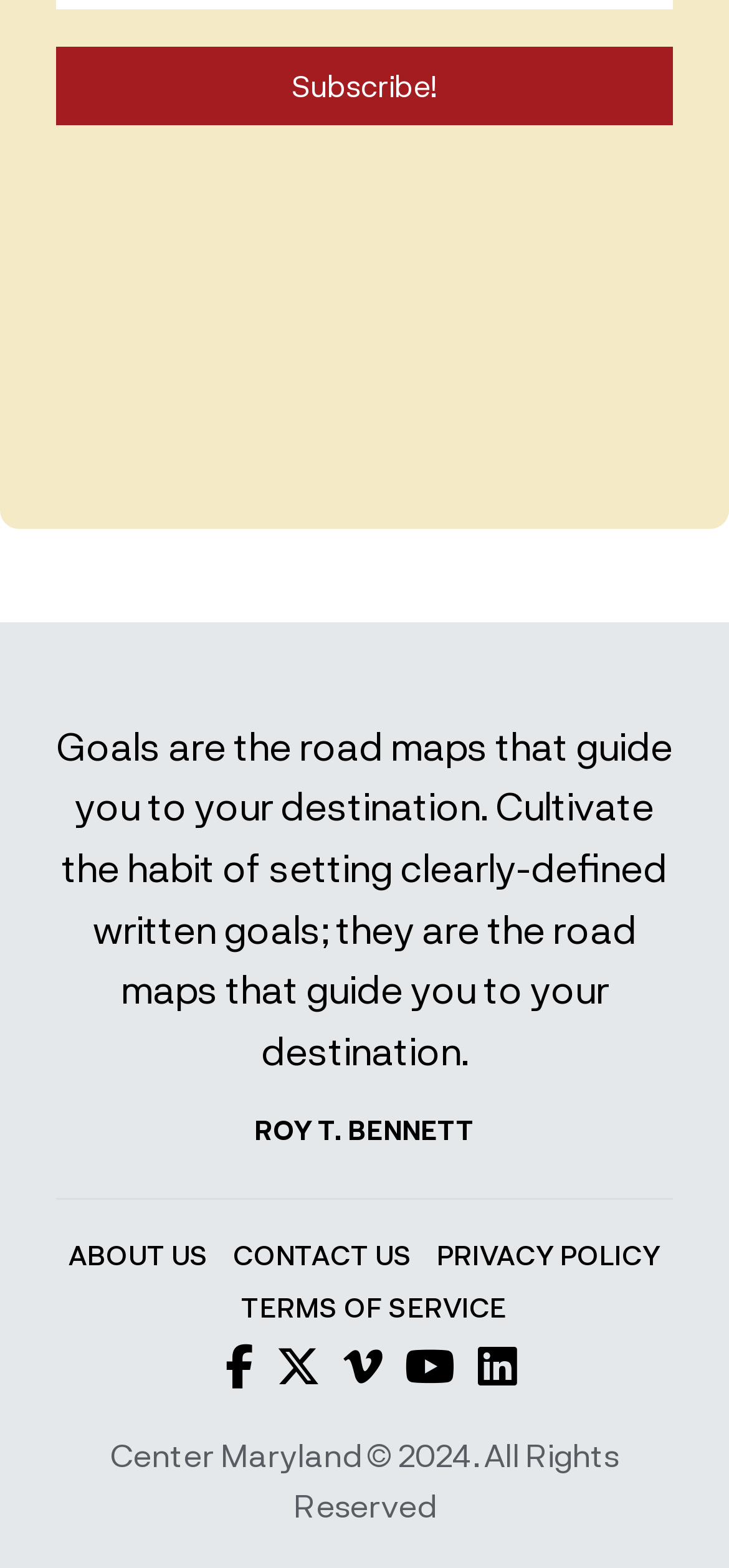Based on the image, please elaborate on the answer to the following question:
What is the quote about?

The quote is about goals, which are described as 'the road maps that guide you to your destination'. This is evident from the StaticText element with the quote 'Goals are the road maps that guide you to your destination. Cultivate the habit of setting clearly-defined written goals; they are the road maps that guide you to your destination.'